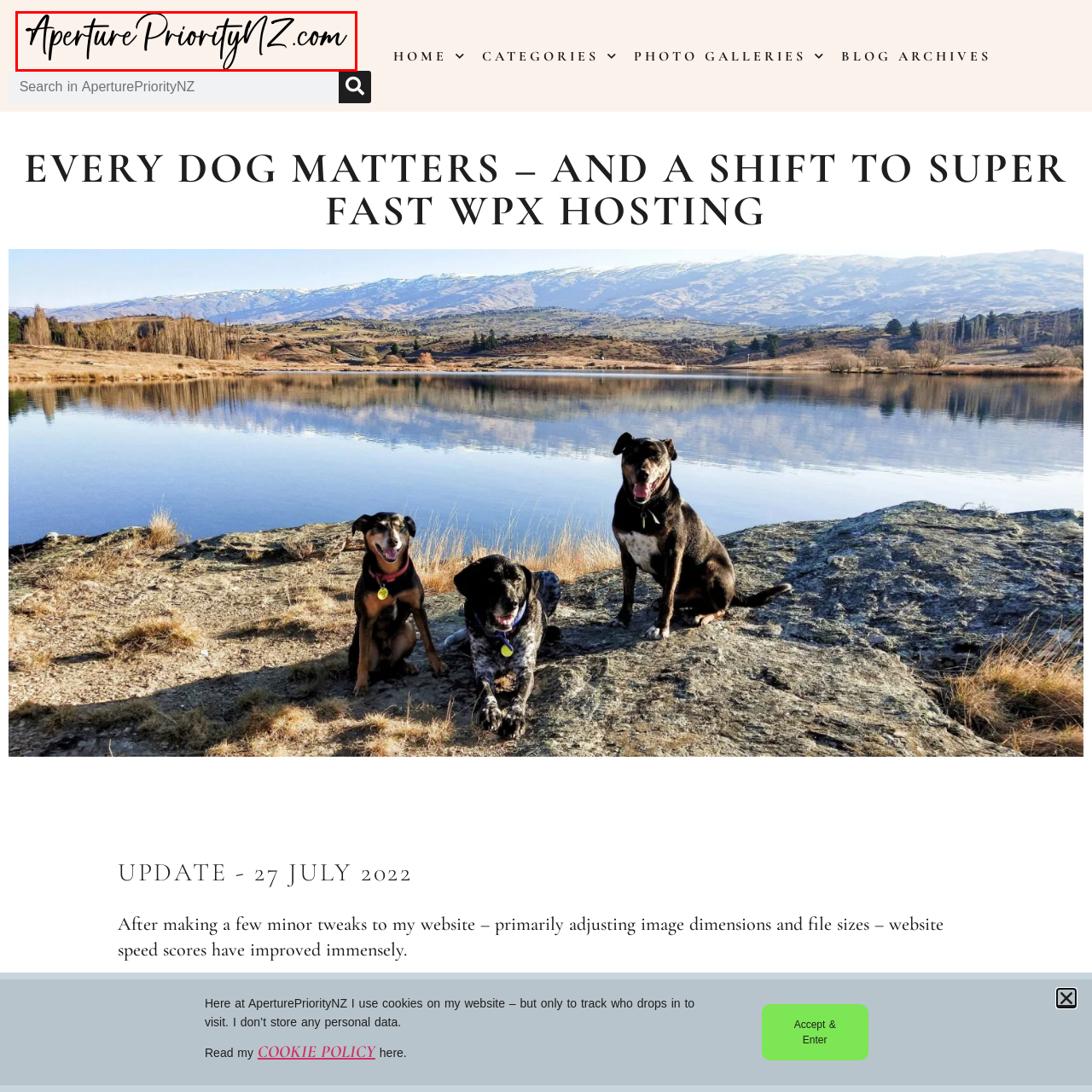Look at the region marked by the red box and describe it extensively.

The image features the logo for "AperturePriorityNZ.com," presented in a stylish and elegant cursive font. The logo emphasizes a creative and professional identity, suggesting a focus on photography or visual content. The design likely reflects the brand's commitment to quality and artistic expression, aligning with the themes of rescue dogs and website enhancements discussed throughout the associated webpage. The soft background complements the logo, making it visually appealing and memorable.